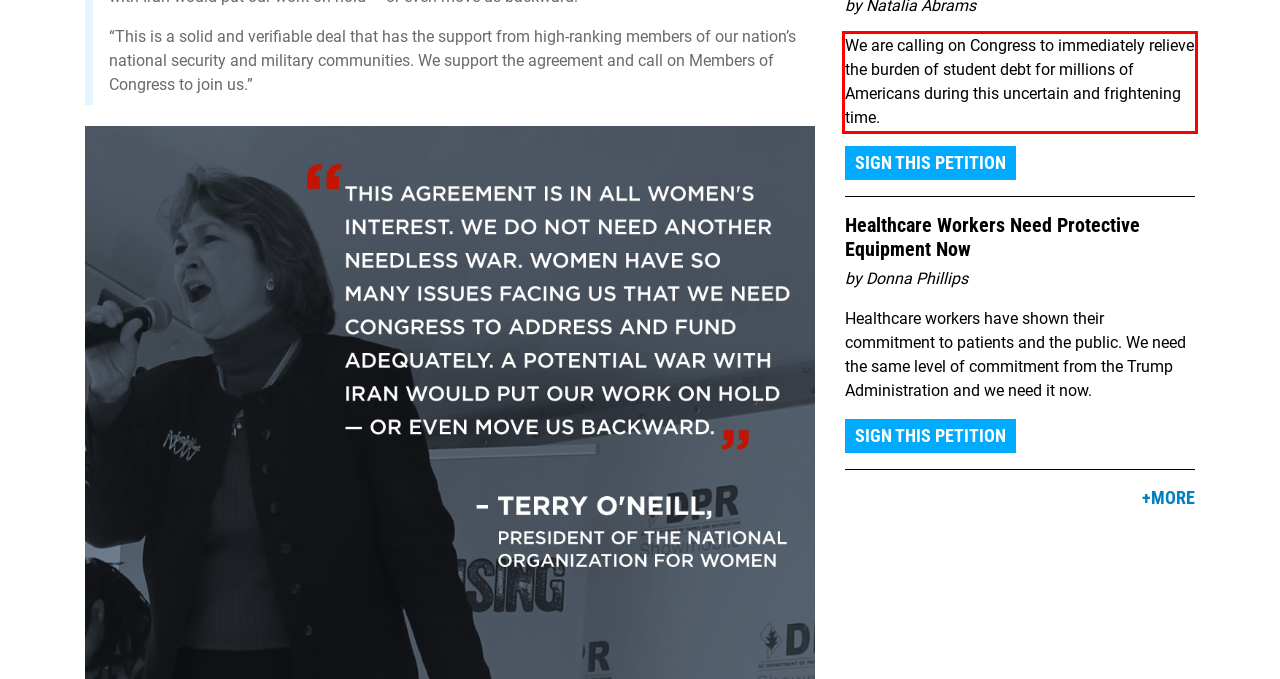Please analyze the screenshot of a webpage and extract the text content within the red bounding box using OCR.

We are calling on Congress to immediately relieve the burden of student debt for millions of Americans during this uncertain and frightening time.